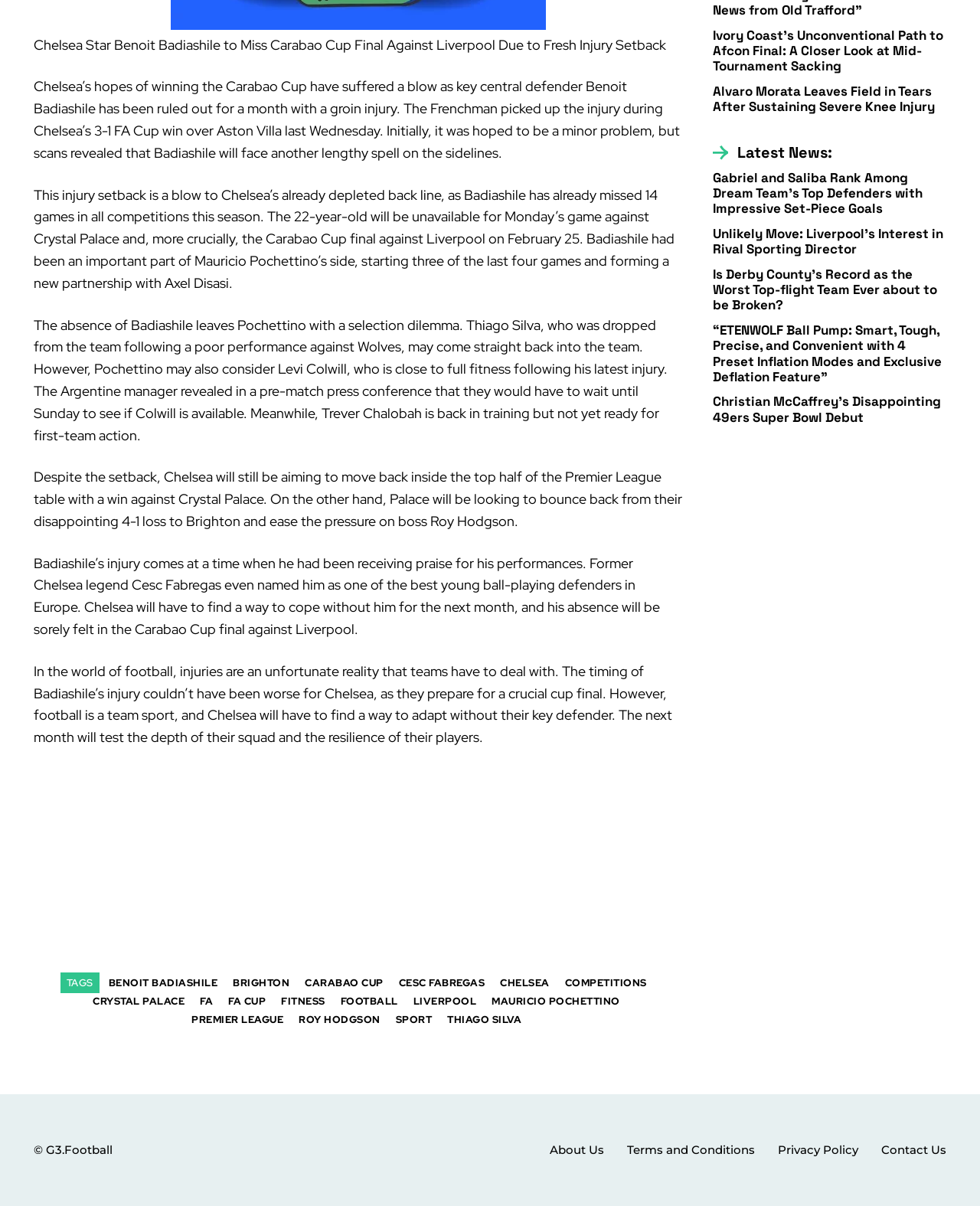Find the bounding box coordinates for the area you need to click to carry out the instruction: "View the article about Ivory Coast’s Unconventional Path to Afcon Final". The coordinates should be four float numbers between 0 and 1, indicated as [left, top, right, bottom].

[0.727, 0.023, 0.966, 0.061]